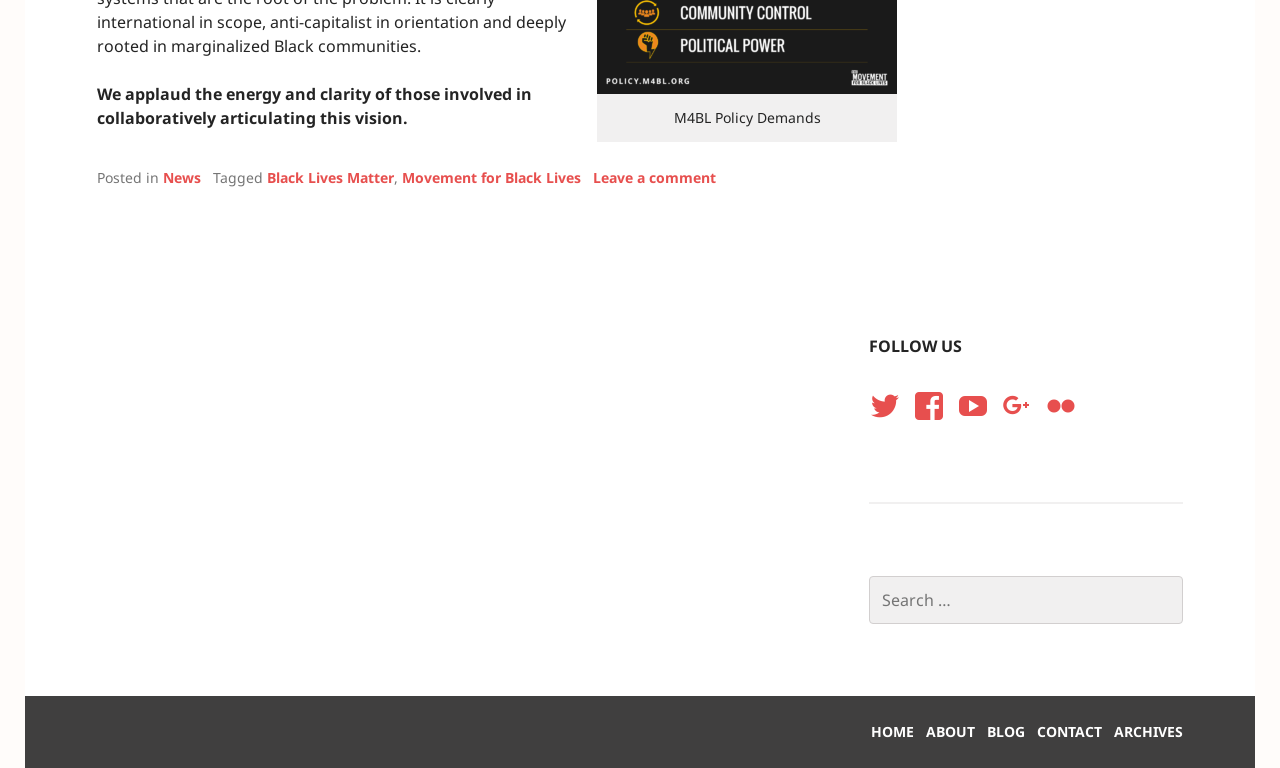What is the name of the movement mentioned in the footer?
Please give a detailed and elaborate answer to the question based on the image.

In the footer section of the webpage, there is a link 'Black Lives Matter' which is part of the text 'Tagged Black Lives Matter, Movement for Black Lives', indicating that 'Black Lives Matter' is the name of a movement mentioned in the footer.